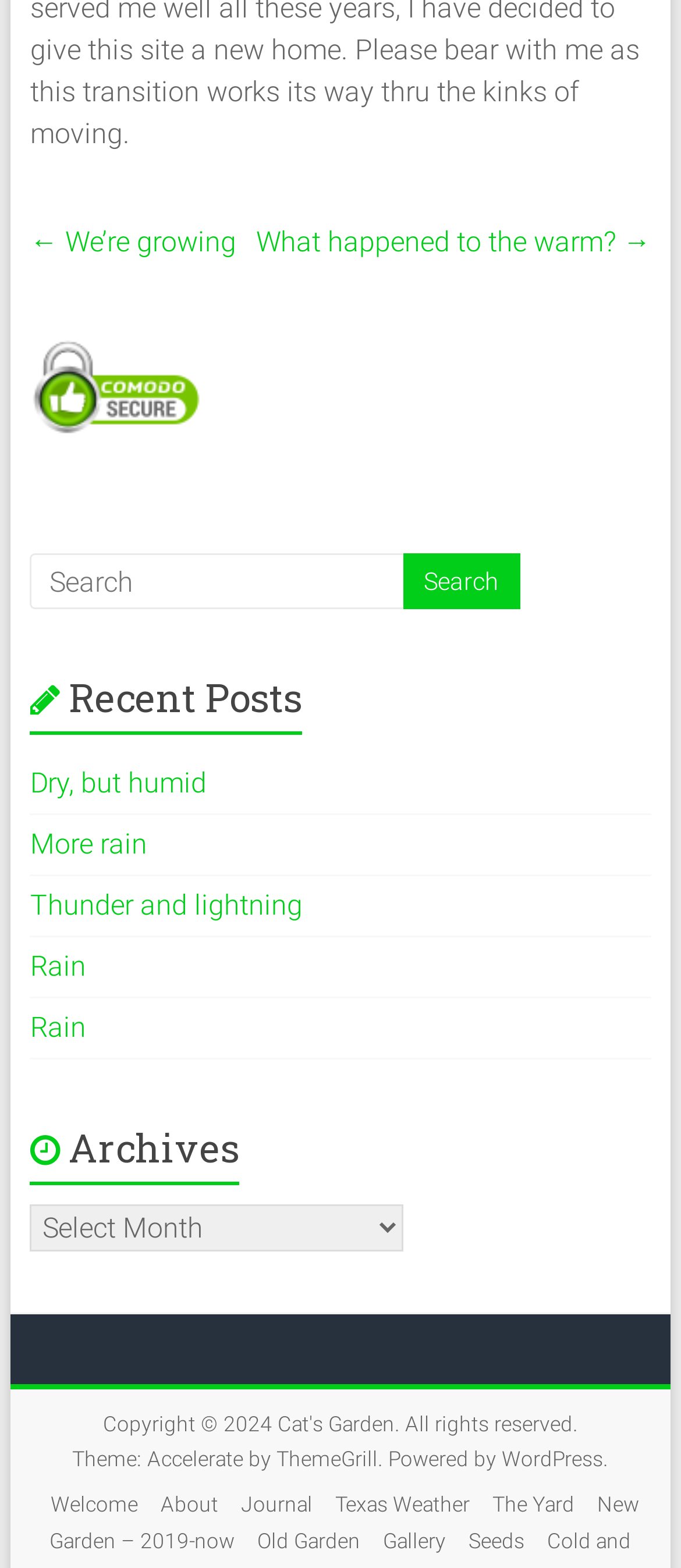Please give a concise answer to this question using a single word or phrase: 
Is the archives dropdown expanded?

No